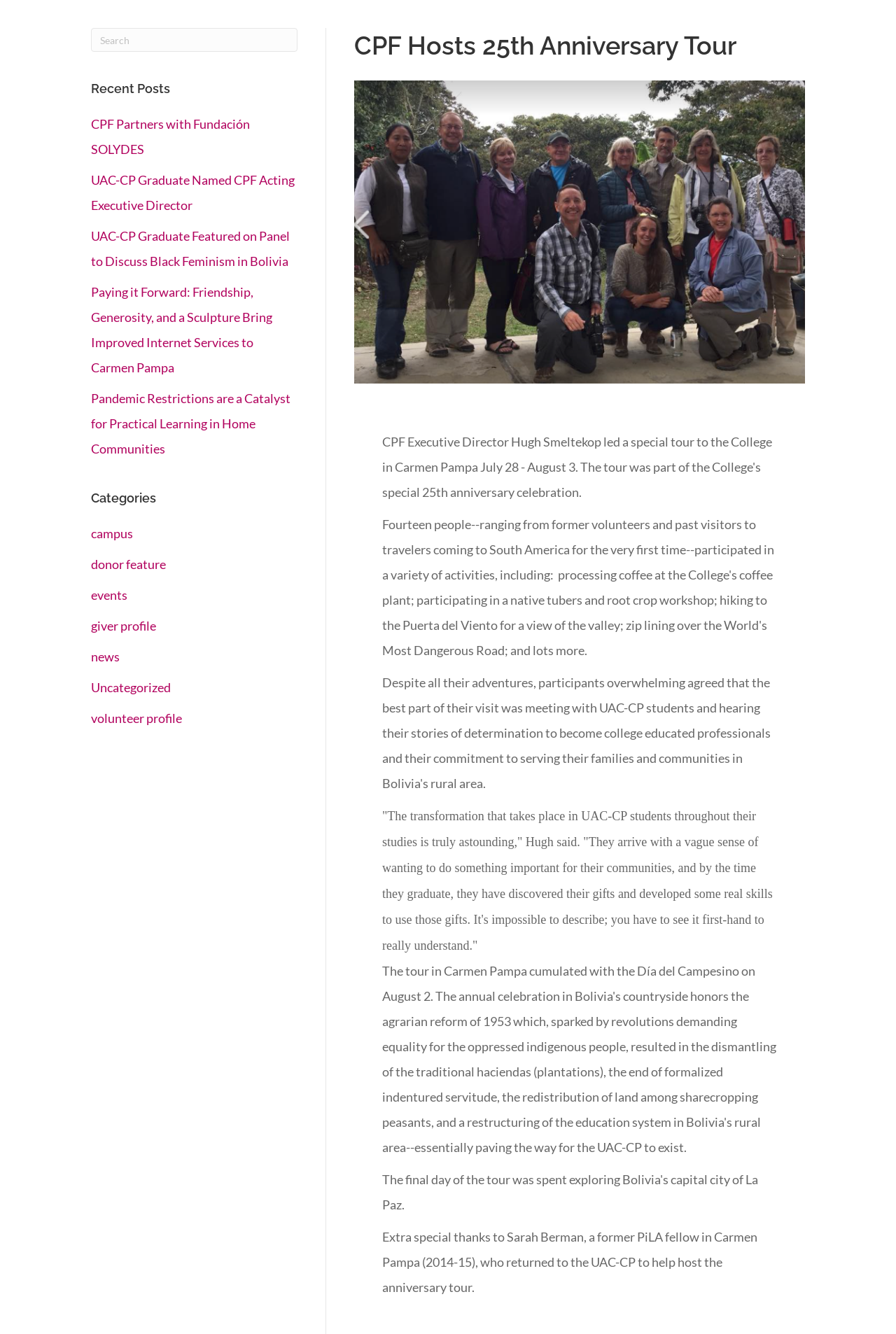Pinpoint the bounding box coordinates of the clickable element needed to complete the instruction: "Read news". The coordinates should be provided as four float numbers between 0 and 1: [left, top, right, bottom].

[0.102, 0.487, 0.134, 0.498]